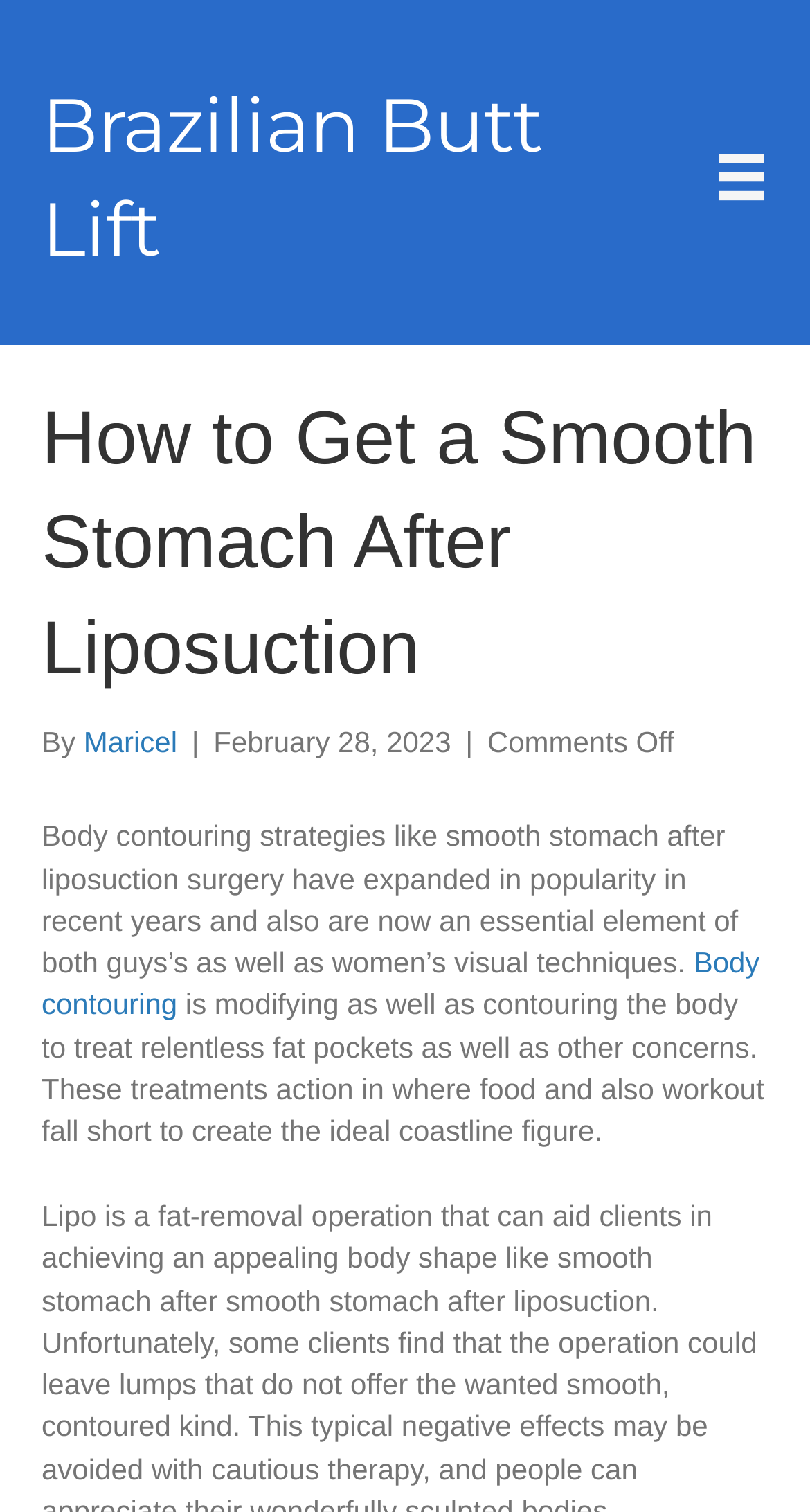Please respond in a single word or phrase: 
What is the purpose of body contouring?

To treat persistent fat pockets